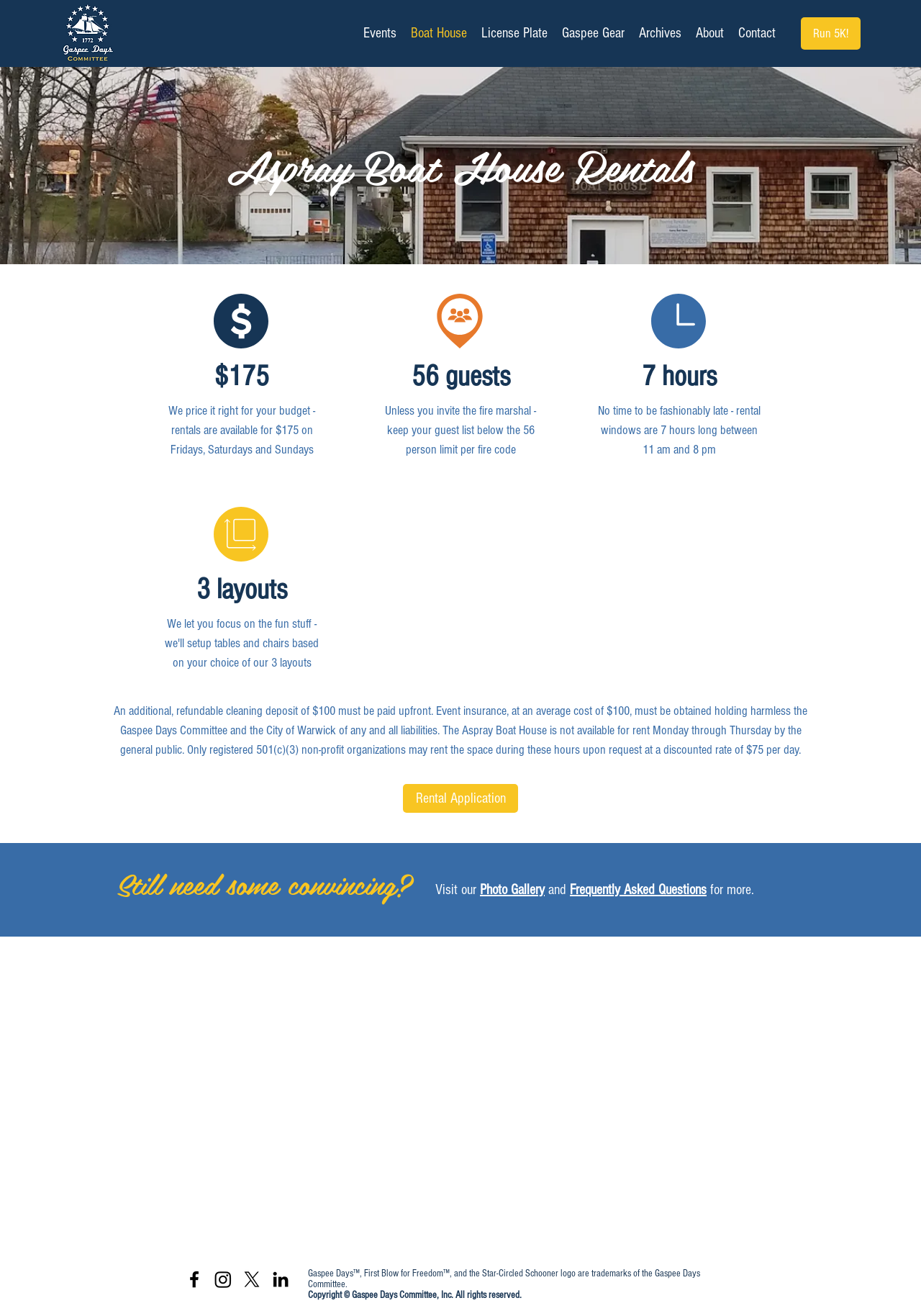What is the rental price on Fridays, Saturdays, and Sundays?
Refer to the image and provide a detailed answer to the question.

The answer can be found in the StaticText element with the text '$175' which is located below the heading 'Aspray Boat House Rentals'. This text is describing the rental price for Fridays, Saturdays, and Sundays.